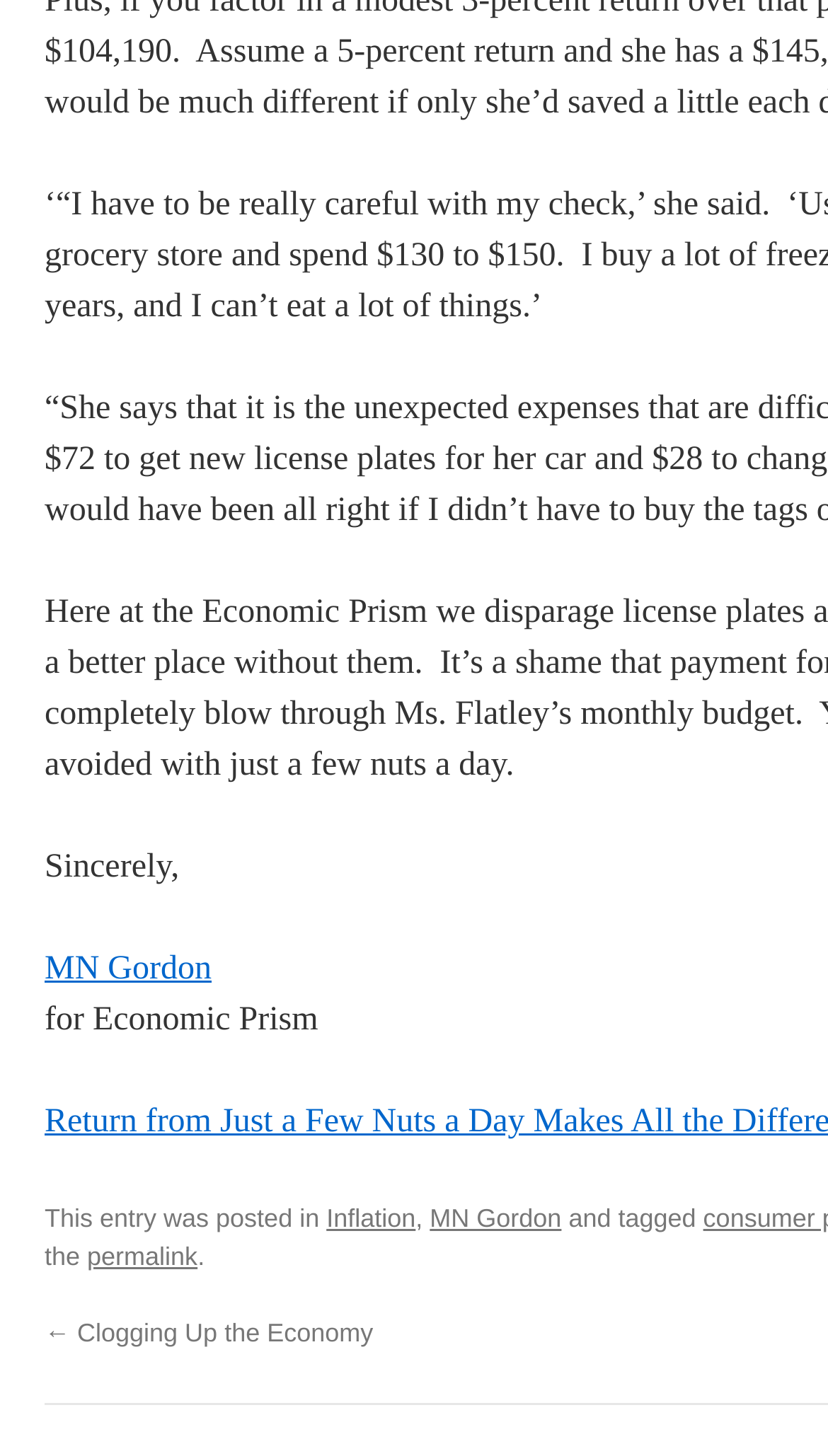Locate the bounding box coordinates for the element described below: "Inflation". The coordinates must be four float values between 0 and 1, formatted as [left, top, right, bottom].

[0.394, 0.827, 0.502, 0.848]